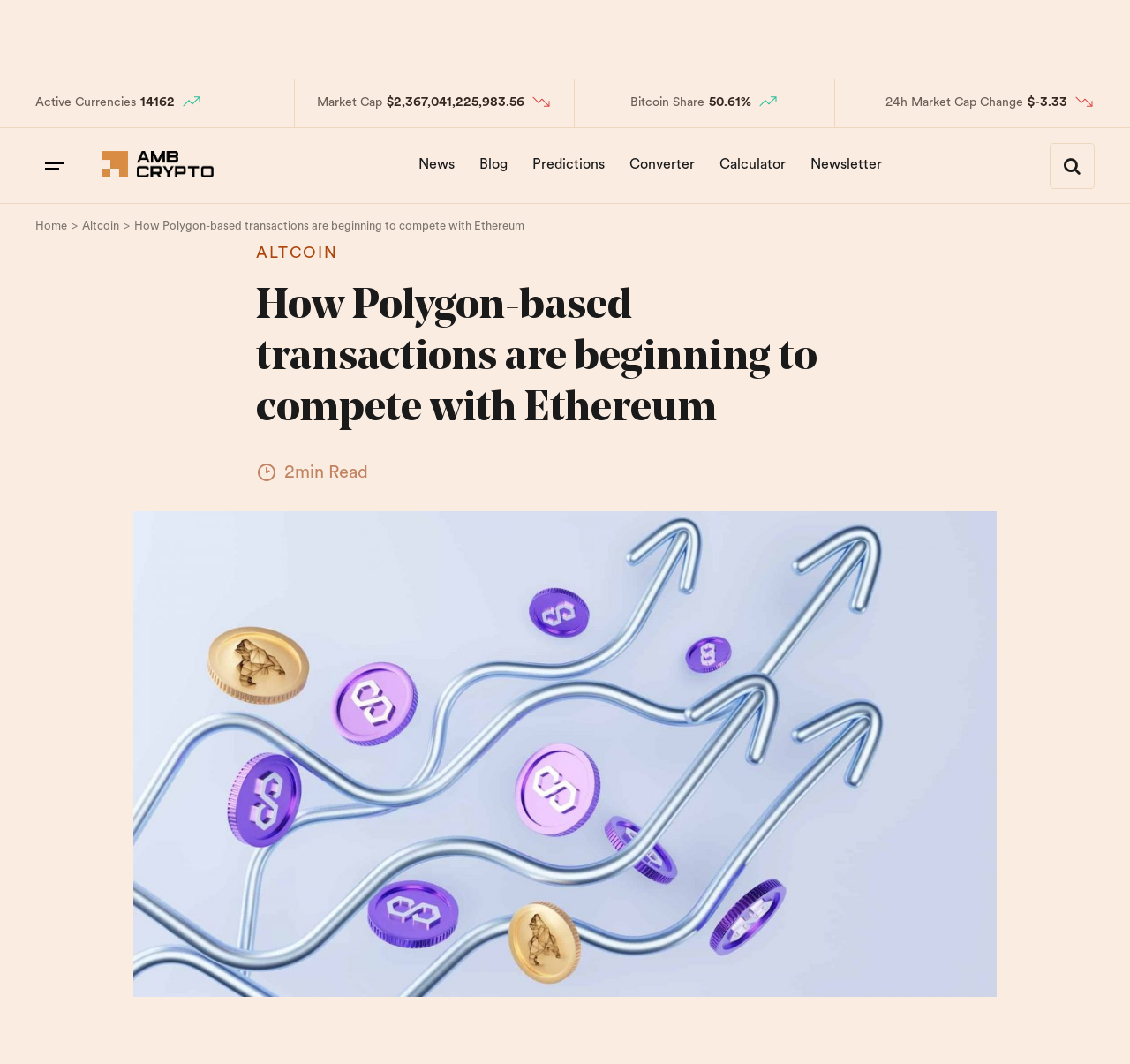Can you find the bounding box coordinates for the UI element given this description: "parent_node: AMBCrypto"? Provide the coordinates as four float numbers between 0 and 1: [left, top, right, bottom].

[0.09, 0.154, 0.189, 0.17]